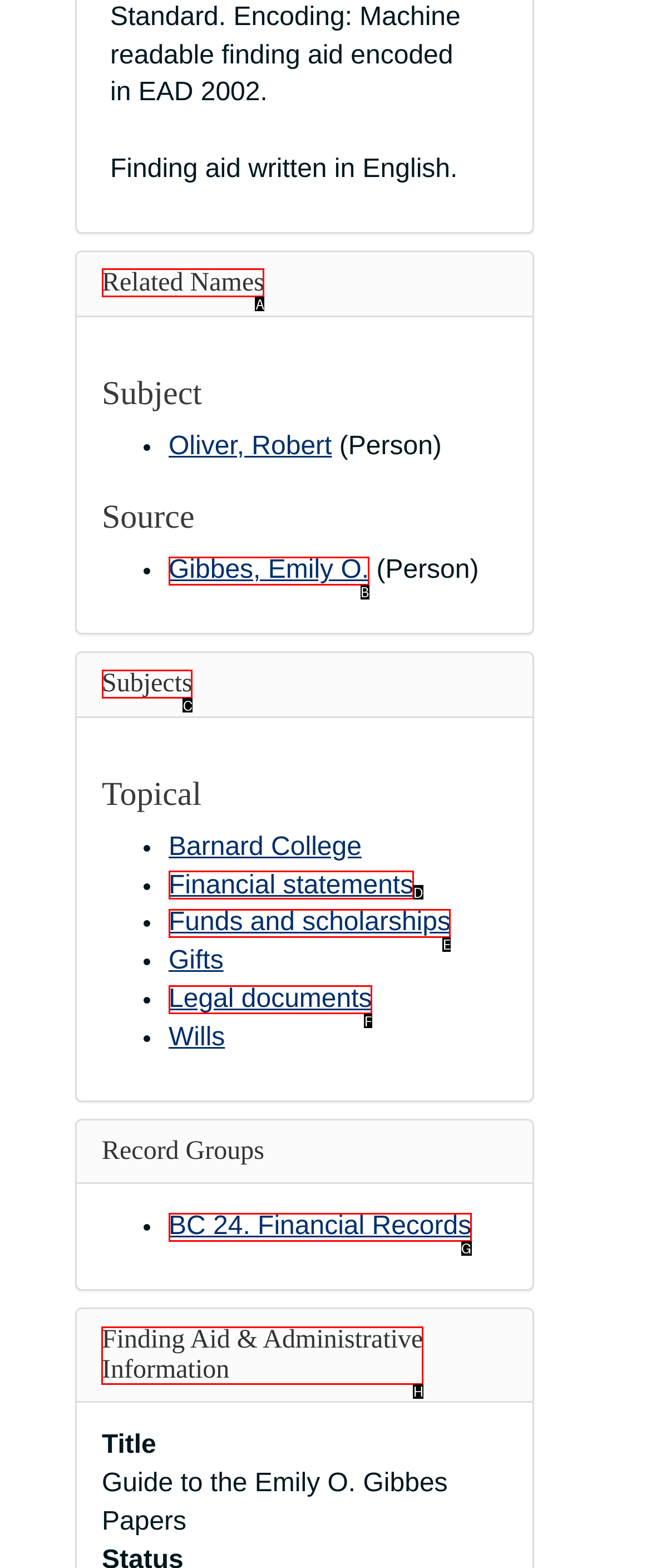For the given instruction: Access Finding Aid & Administrative Information, determine which boxed UI element should be clicked. Answer with the letter of the corresponding option directly.

H